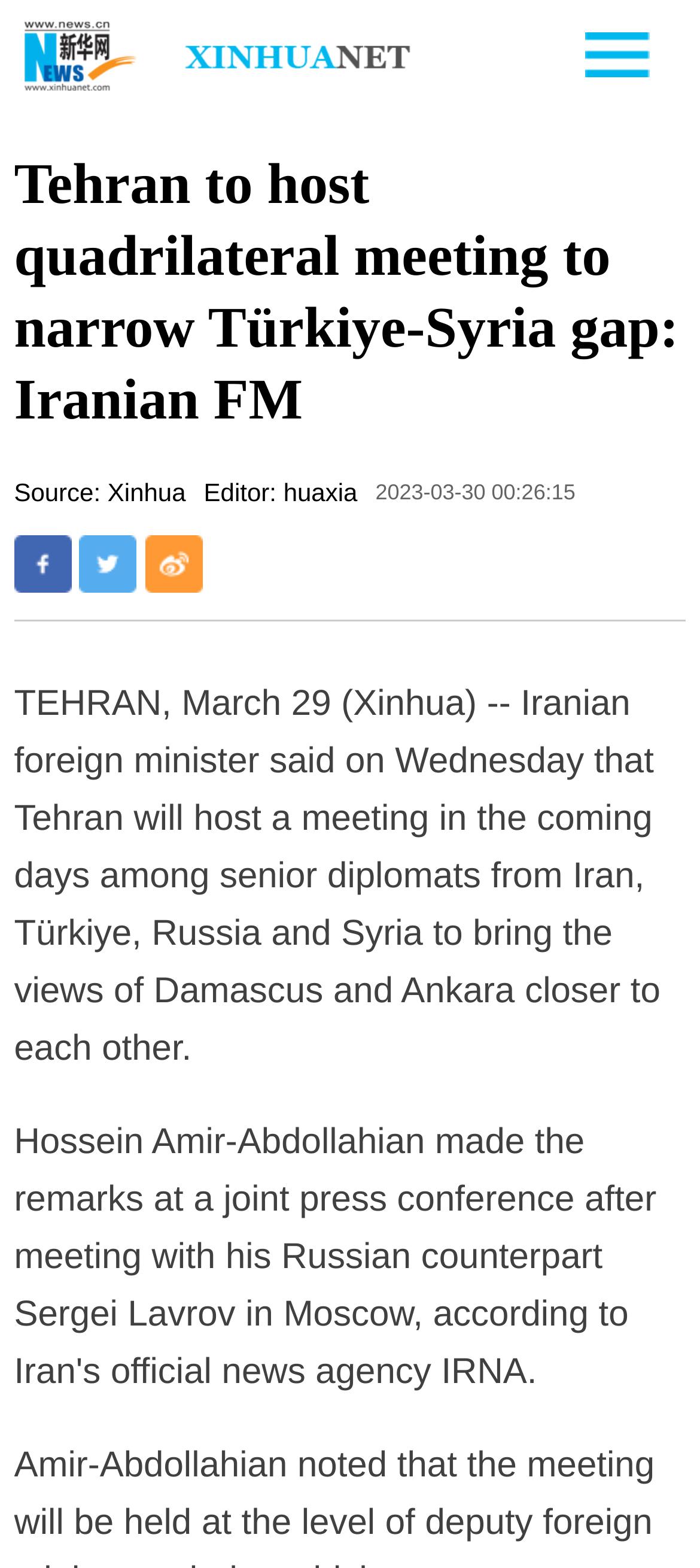Extract the primary heading text from the webpage.

Tehran to host quadrilateral meeting to narrow Türkiye-Syria gap: Iranian FM